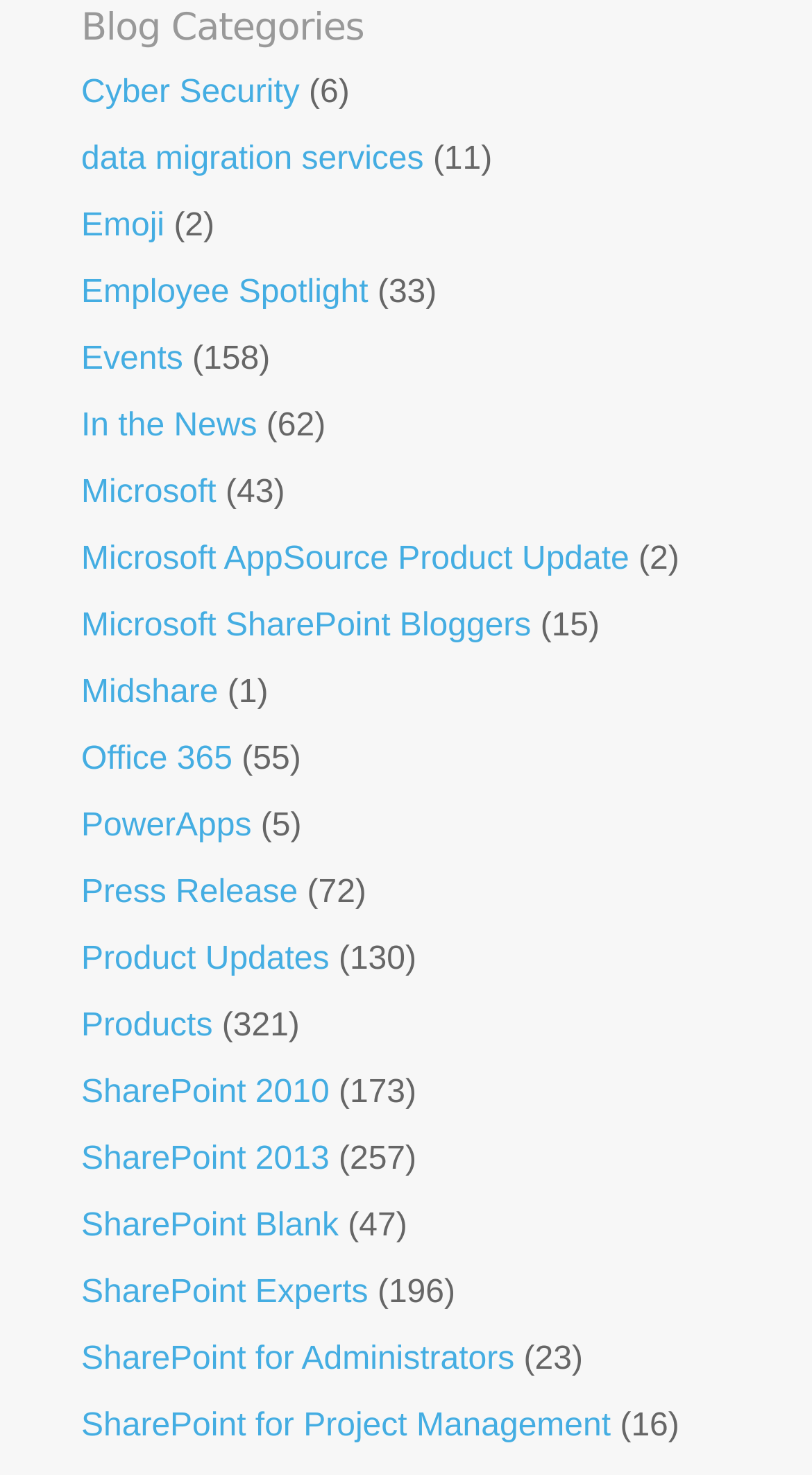Determine the bounding box coordinates for the area that needs to be clicked to fulfill this task: "View data migration services". The coordinates must be given as four float numbers between 0 and 1, i.e., [left, top, right, bottom].

[0.1, 0.096, 0.522, 0.12]